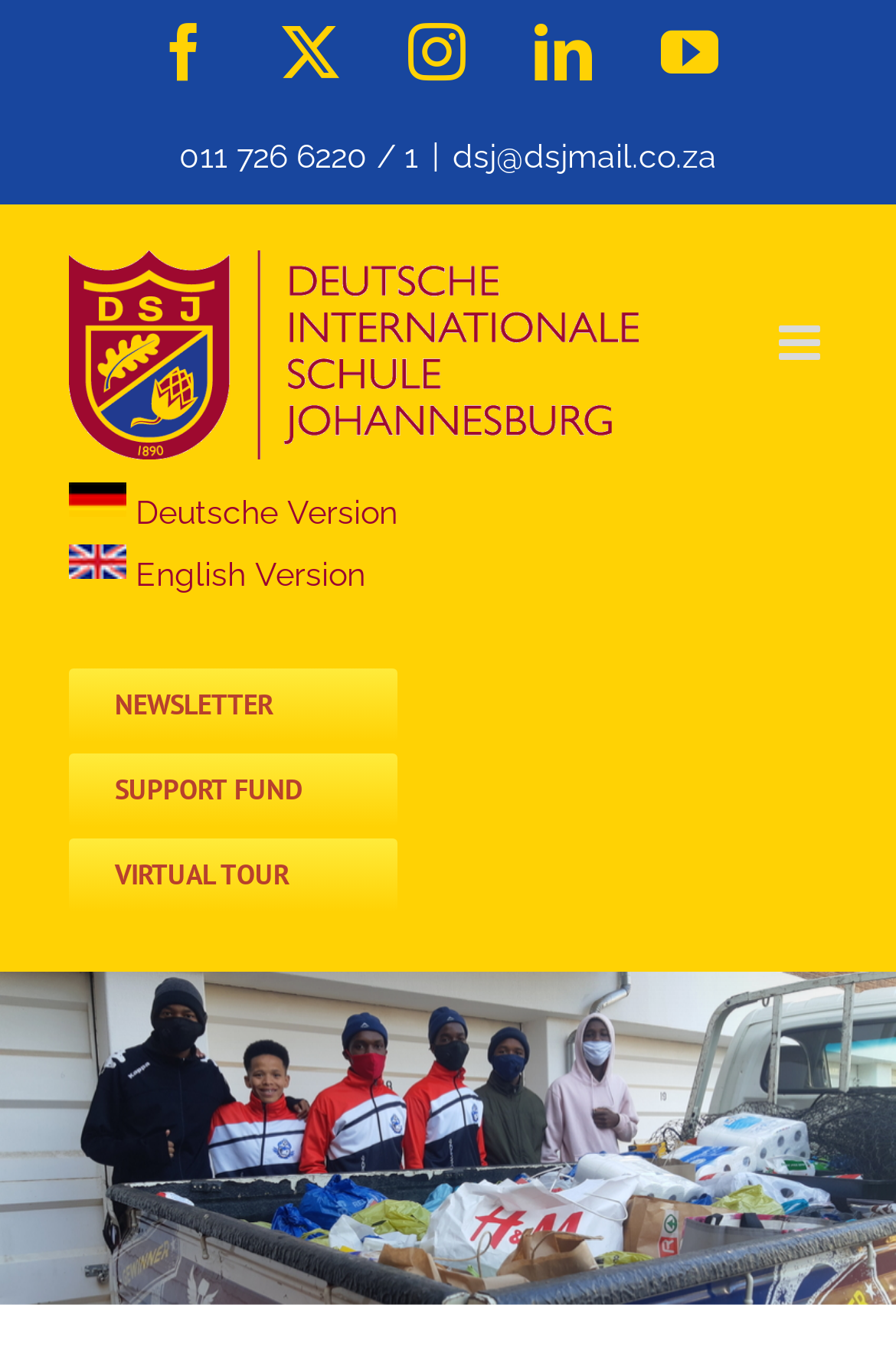Extract the bounding box of the UI element described as: "English Version".

[0.077, 0.4, 0.444, 0.446]